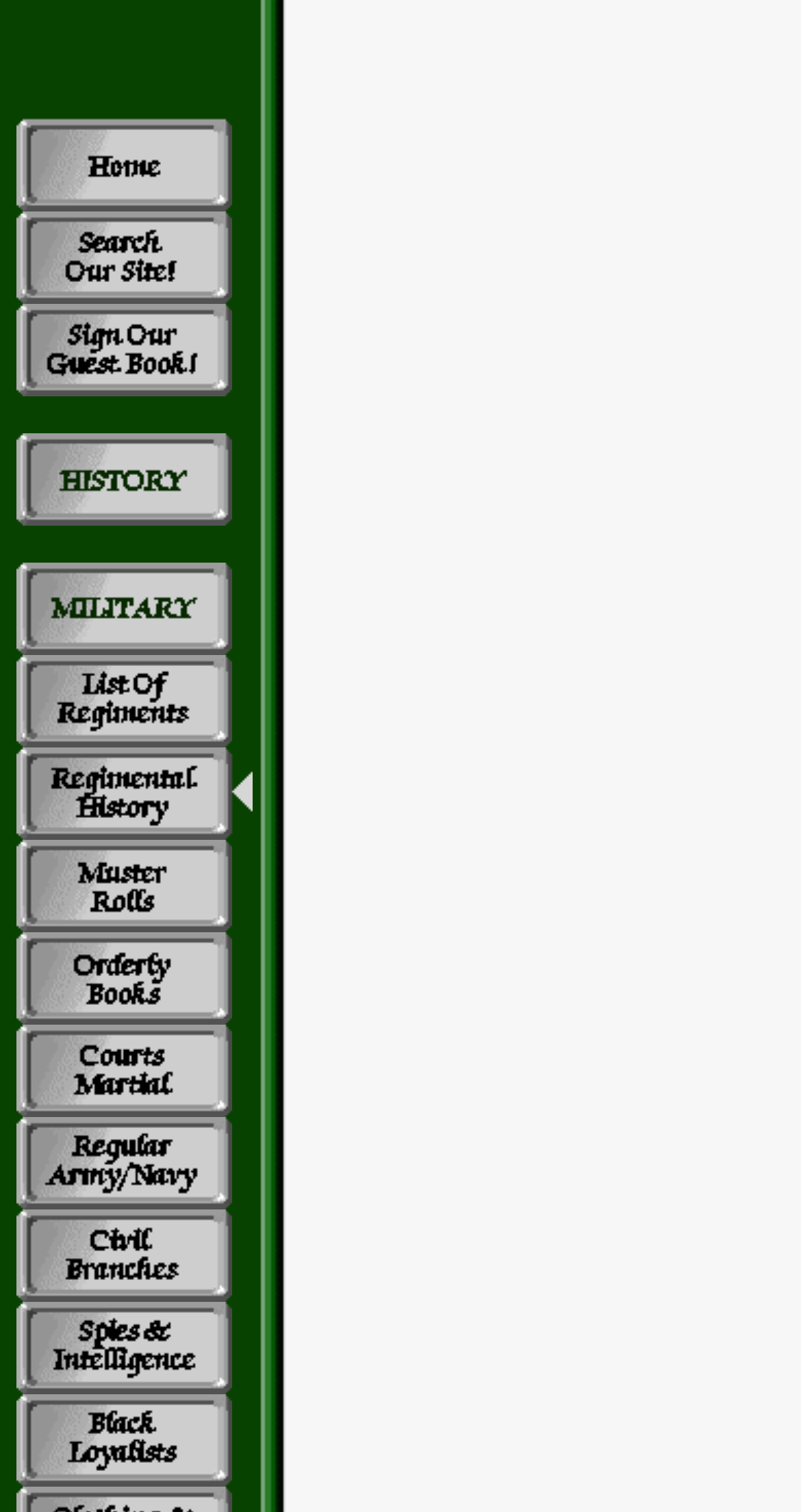Identify the bounding box coordinates for the element you need to click to achieve the following task: "Read about Black Loyalists". Provide the bounding box coordinates as four float numbers between 0 and 1, in the form [left, top, right, bottom].

[0.021, 0.966, 0.29, 0.989]